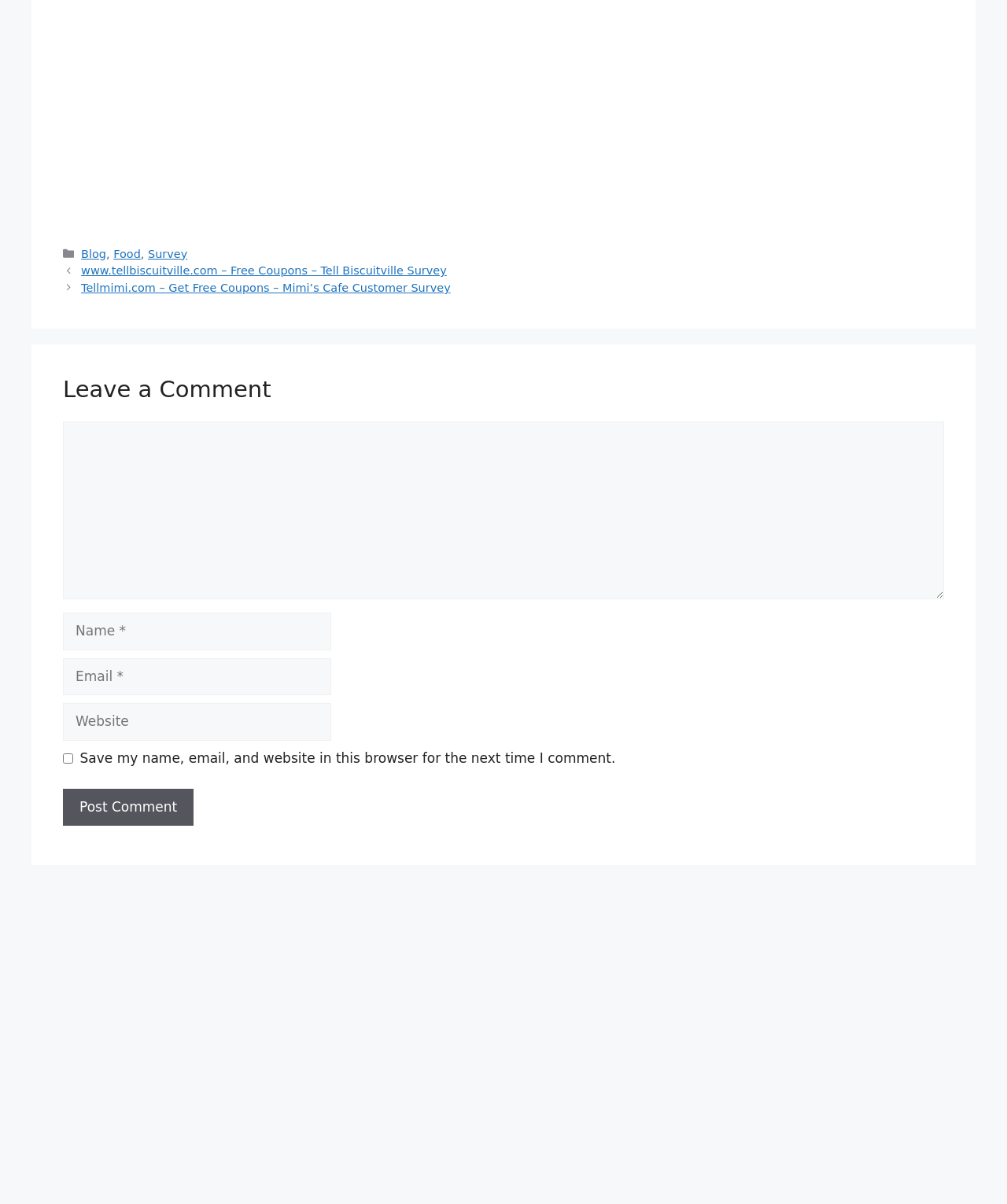Please find and report the bounding box coordinates of the element to click in order to perform the following action: "Visit the 'www.tellbiscuitville.com' website". The coordinates should be expressed as four float numbers between 0 and 1, in the format [left, top, right, bottom].

[0.081, 0.22, 0.444, 0.23]